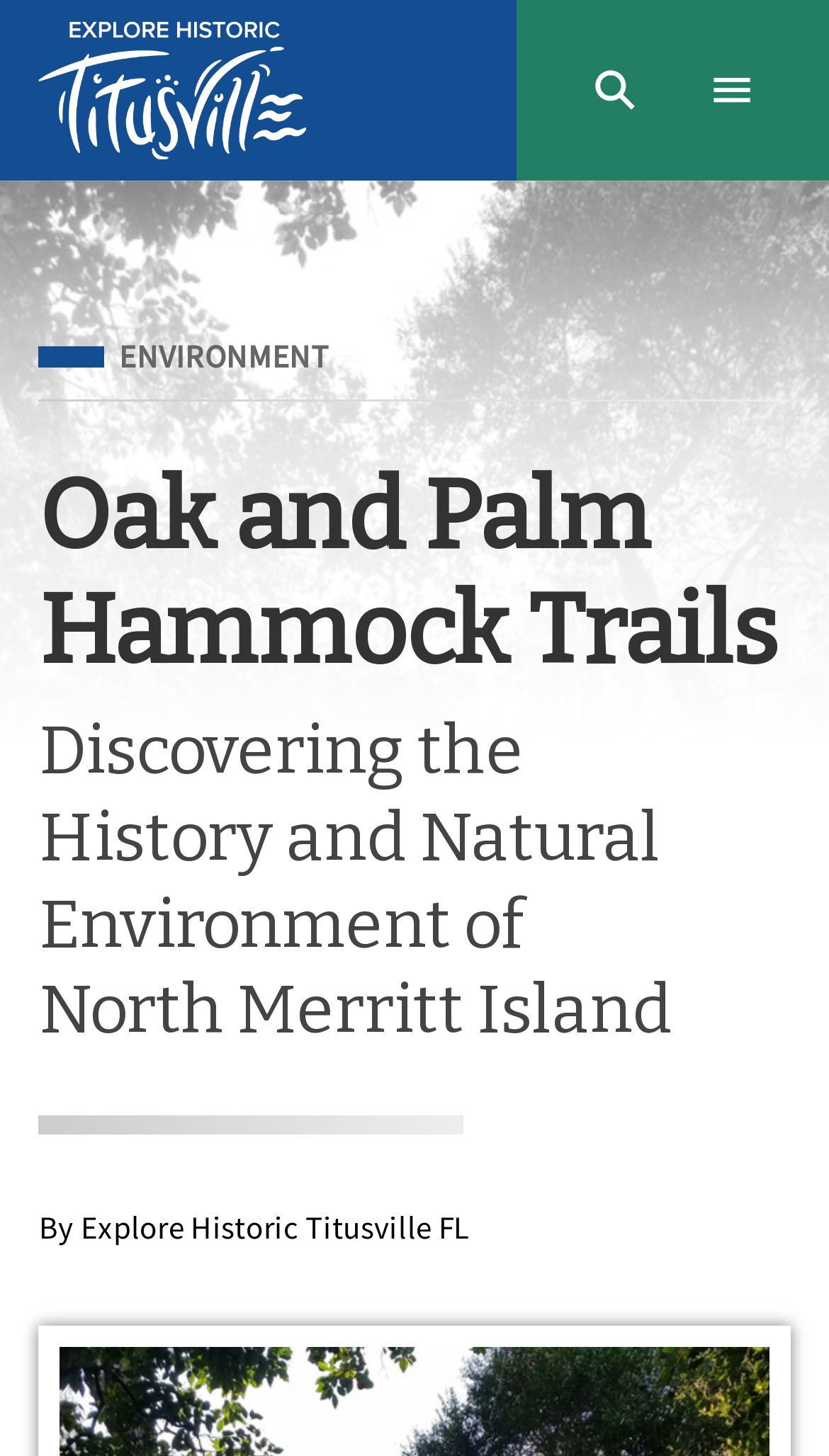Using the provided description: "name="EMAIL" placeholder="Your email address.."", find the bounding box coordinates of the corresponding UI element. The output should be four float numbers between 0 and 1, in the format [left, top, right, bottom].

None